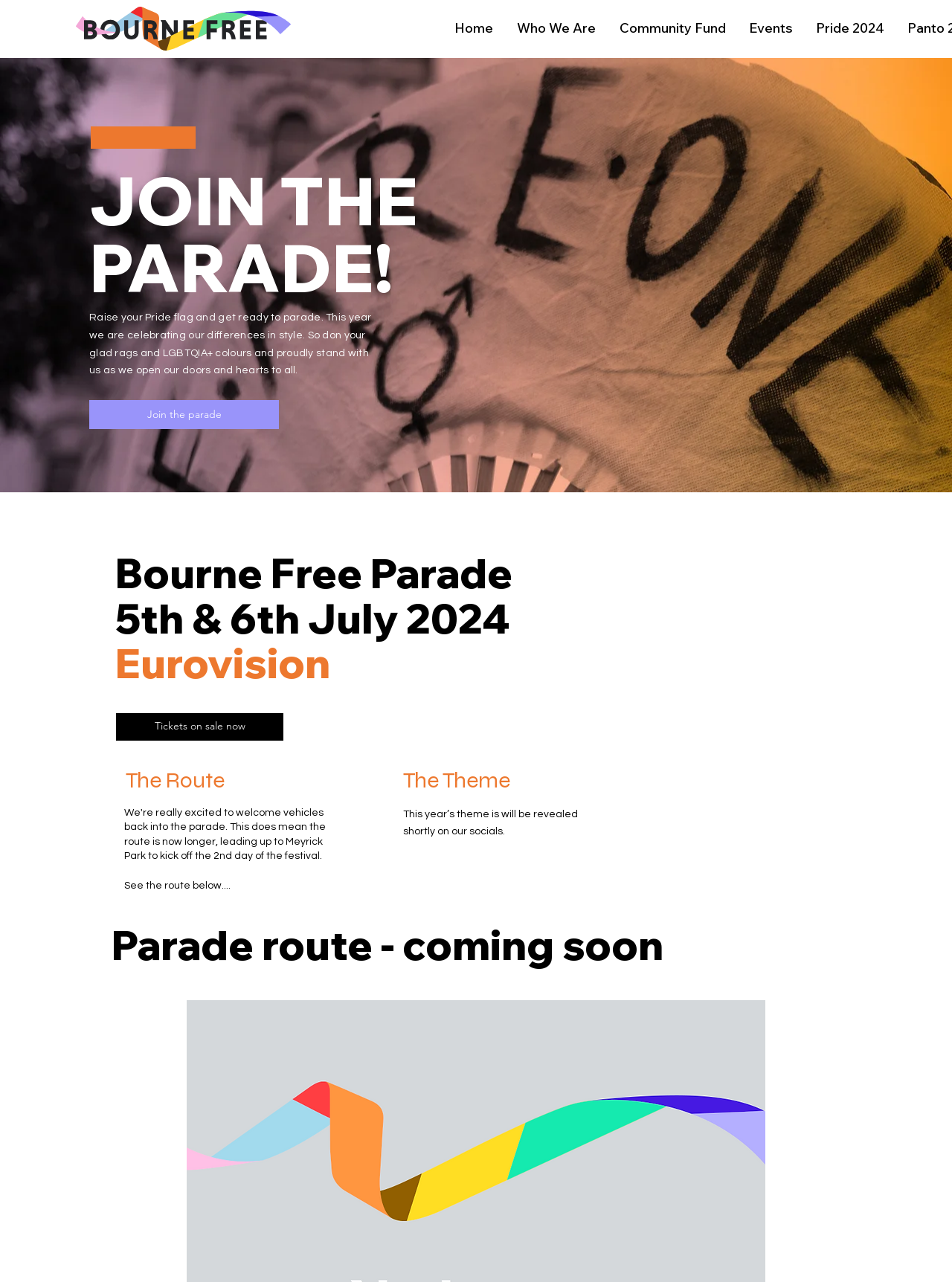Give a one-word or short-phrase answer to the following question: 
When is the parade?

5th & 6th July 2024